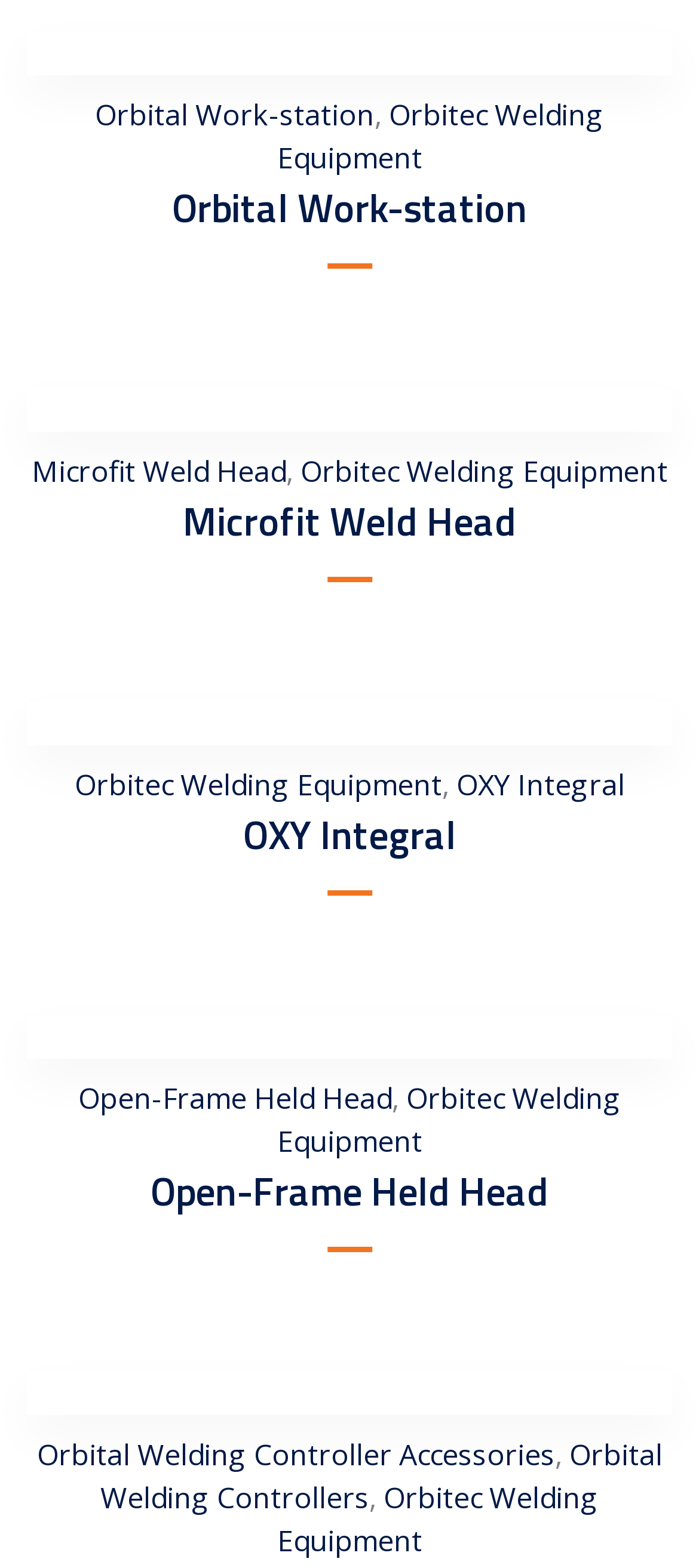Use a single word or phrase to answer the question: 
What is the last welding head mentioned?

Open-Frame Held Head